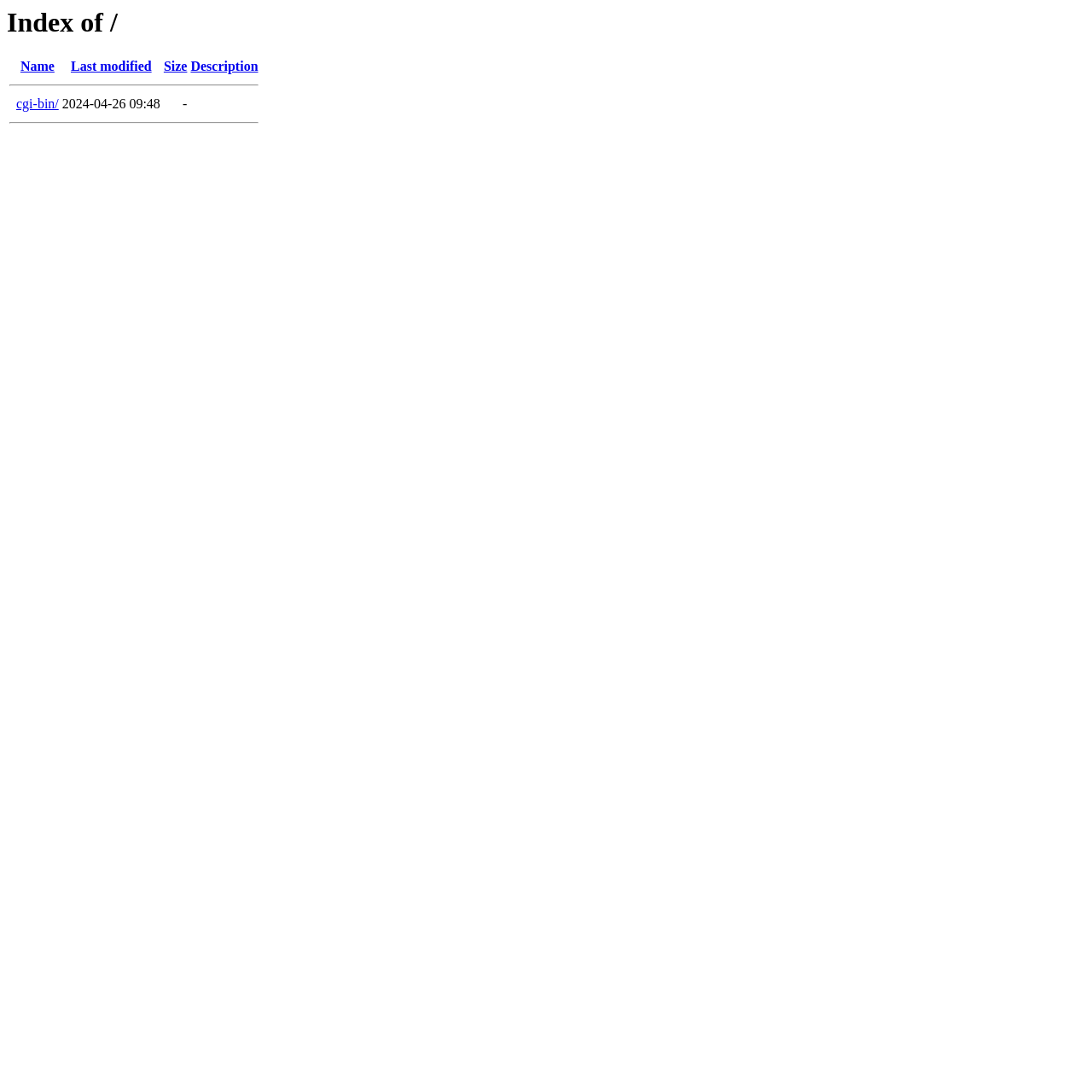What is the last modified date of the first item?
Refer to the image and give a detailed response to the question.

By examining the table rows, I found that the last modified date of the first item is '2024-04-26 09:48', which is located in the third column of the first row.